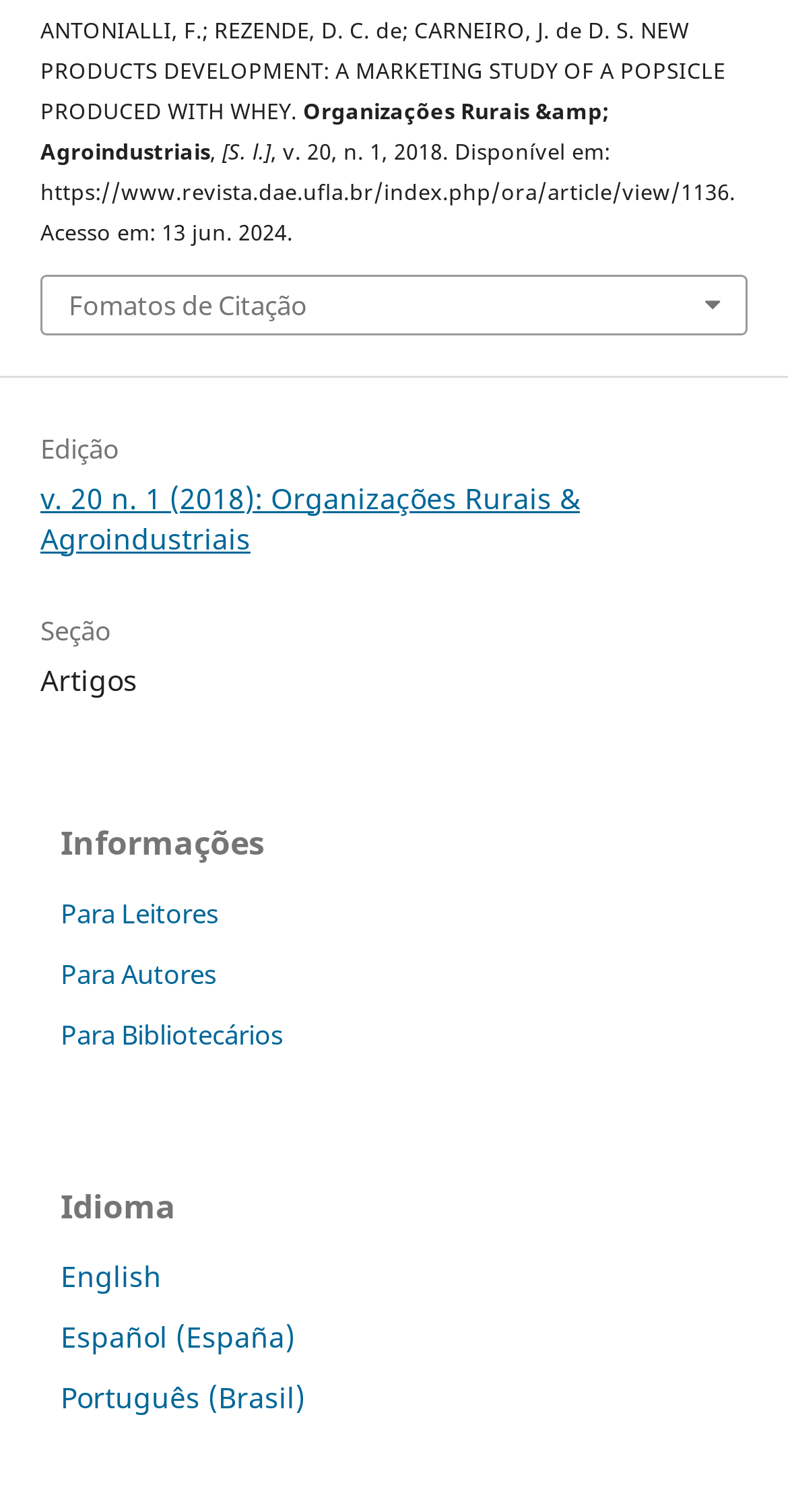Find the bounding box coordinates of the element you need to click on to perform this action: 'Switch to English'. The coordinates should be represented by four float values between 0 and 1, in the format [left, top, right, bottom].

[0.077, 0.831, 0.205, 0.856]